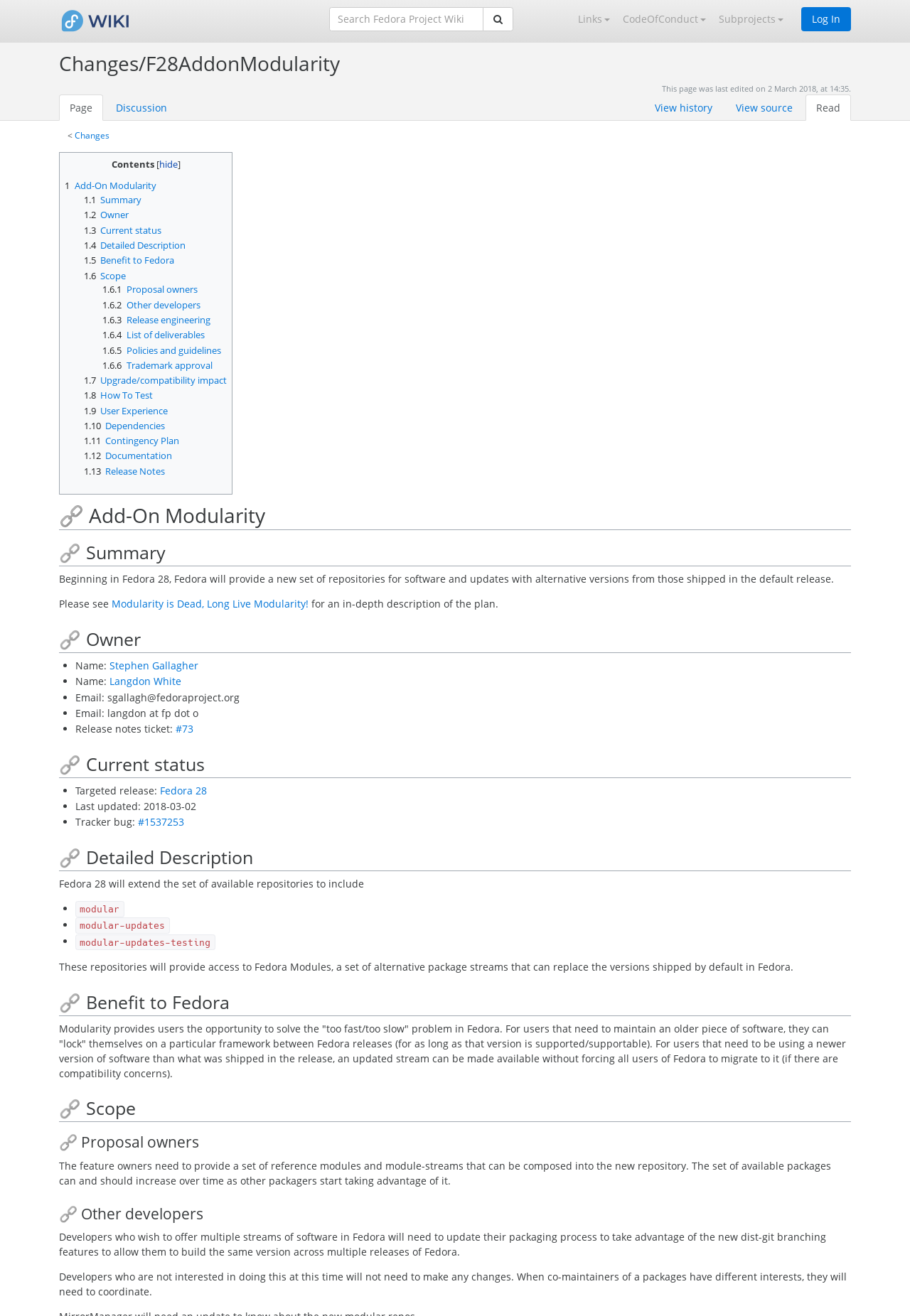Give a one-word or short phrase answer to this question: 
What is the text of the link at the top right corner?

Log In